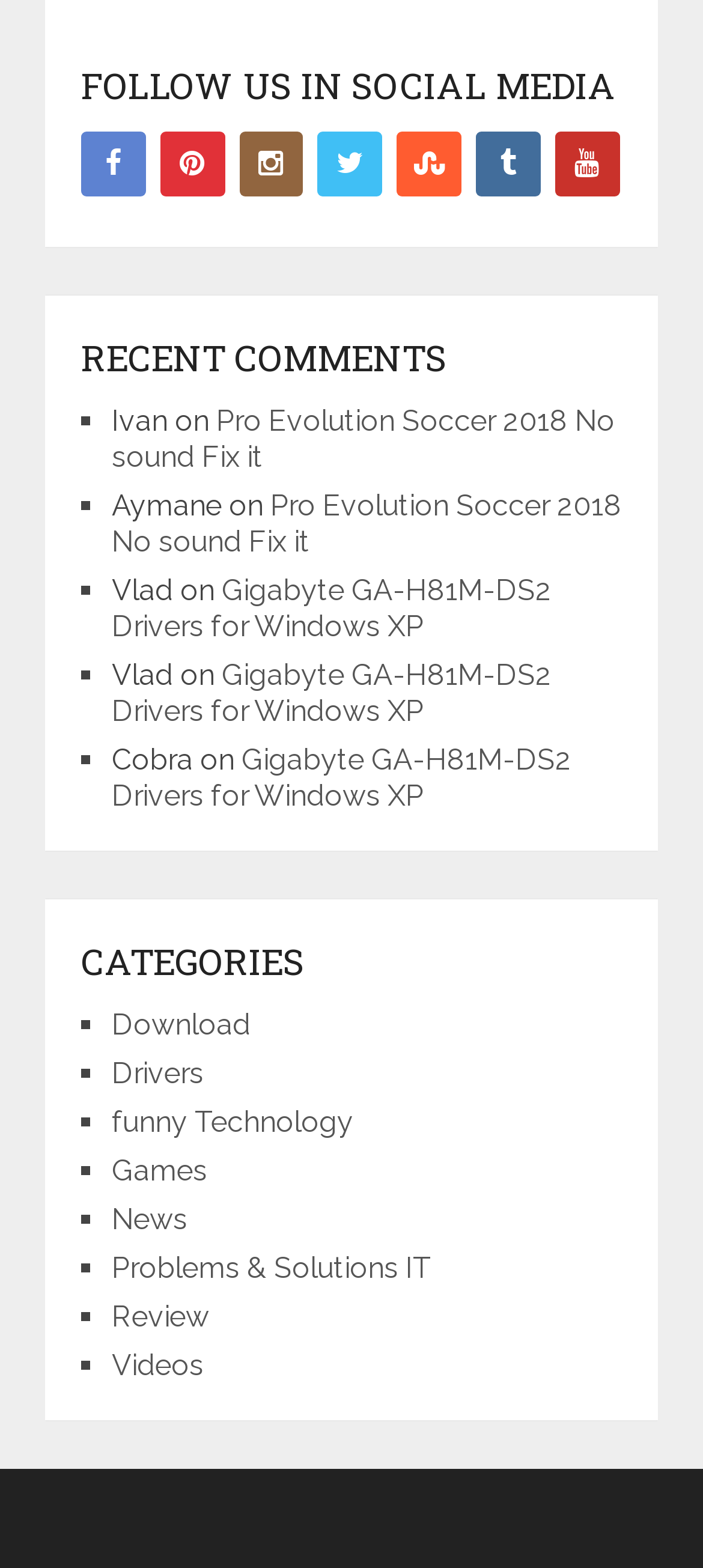Identify the bounding box coordinates of the specific part of the webpage to click to complete this instruction: "Follow us on Facebook".

[0.115, 0.084, 0.207, 0.125]